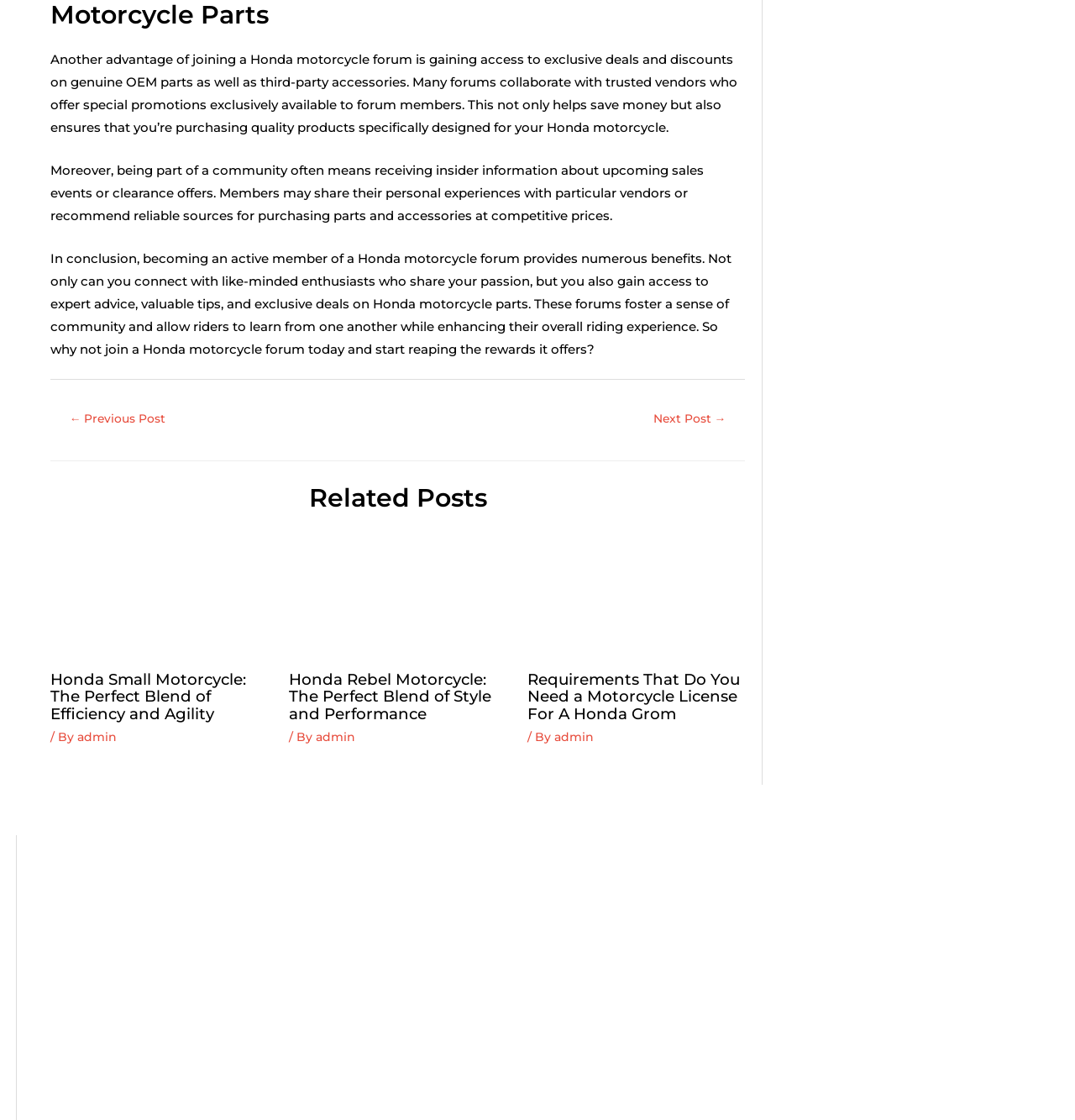What is the topic of the first related post?
Give a detailed and exhaustive answer to the question.

The first related post is about Honda small motorcycles, which is indicated by the link 'honda small motorcycle' and the corresponding image.